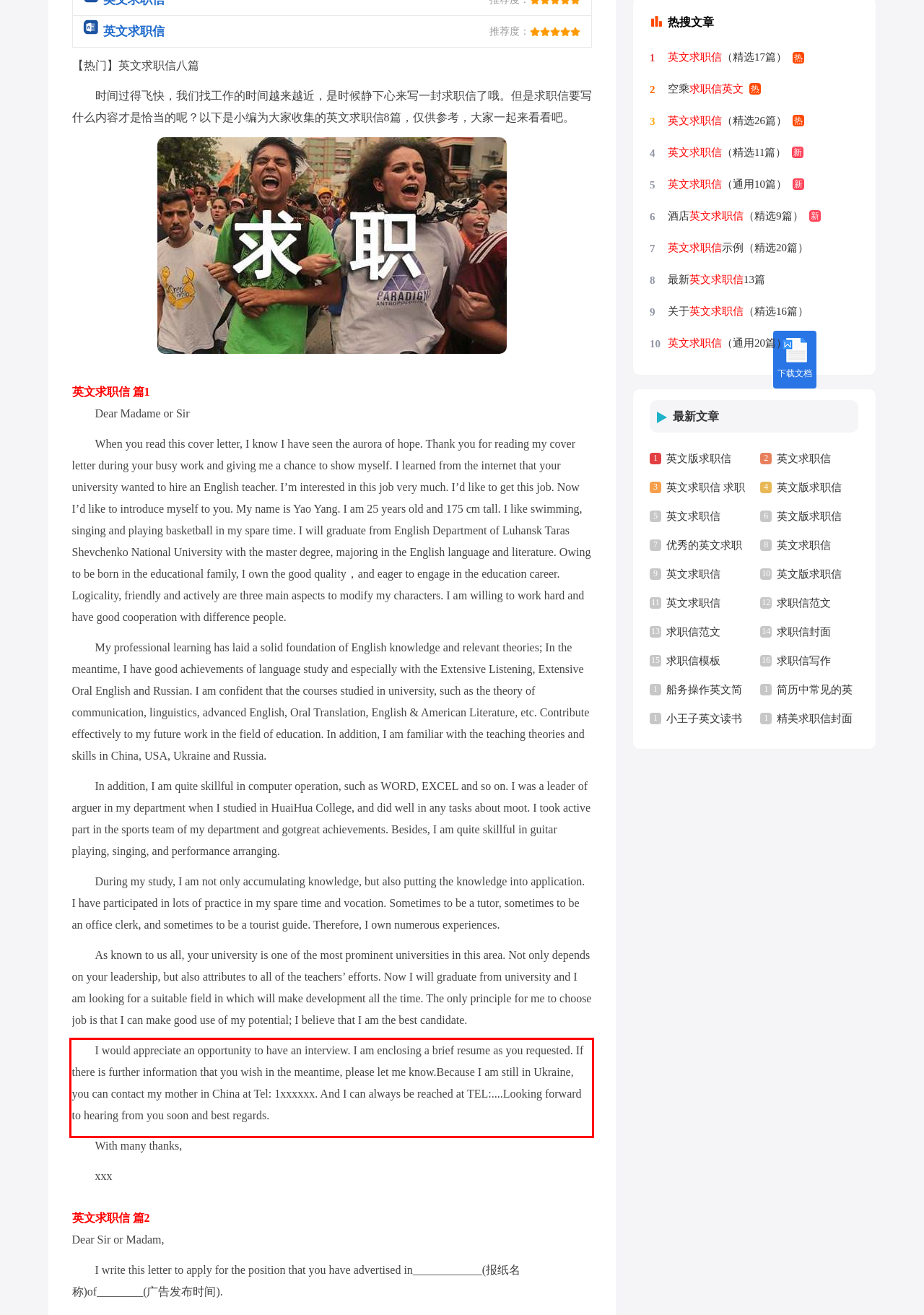Locate the red bounding box in the provided webpage screenshot and use OCR to determine the text content inside it.

I would appreciate an opportunity to have an interview. I am enclosing a brief resume as you requested. If there is further information that you wish in the meantime, please let me know.Because I am still in Ukraine, you can contact my mother in China at Tel: 1xxxxxx. And I can always be reached at TEL:....Looking forward to hearing from you soon and best regards.